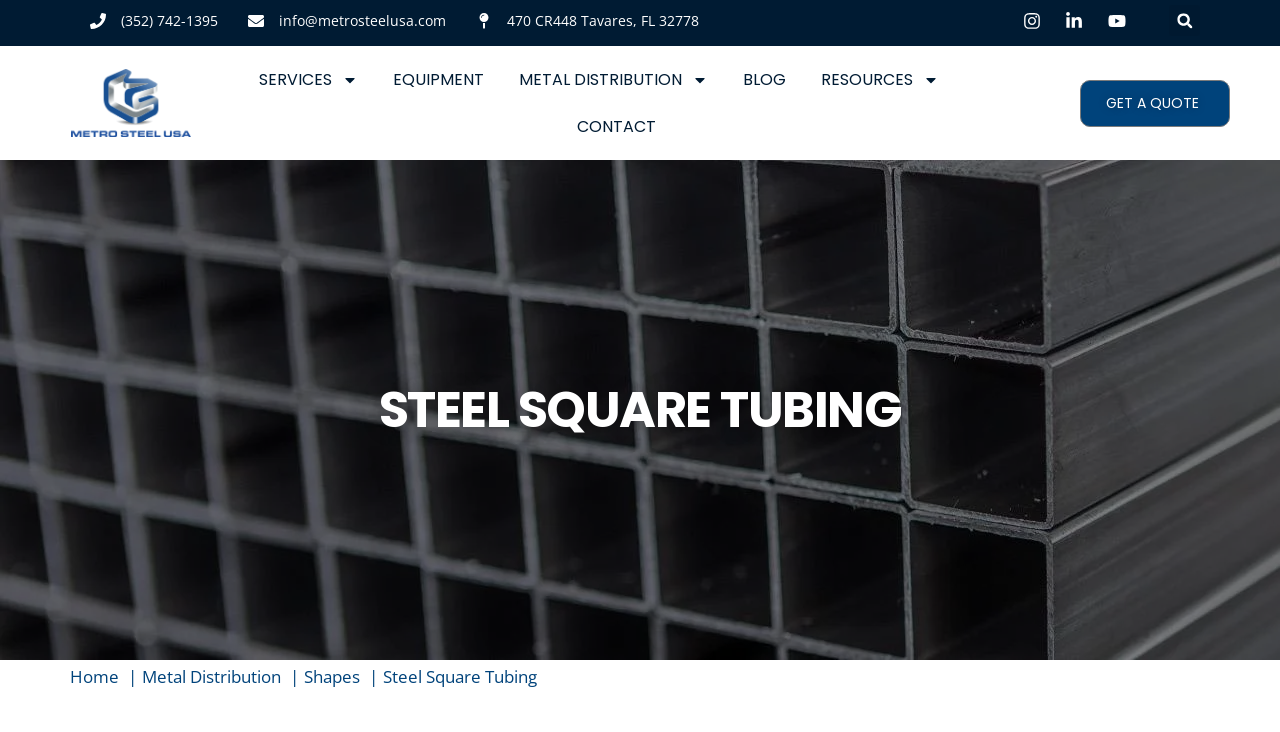What type of content is available in the 'METAL DISTRIBUTION' section?
Can you provide an in-depth and detailed response to the question?

I found the type of content available in the 'METAL DISTRIBUTION' section by examining the breadcrumb navigation at the bottom of the webpage. The breadcrumb navigation shows the hierarchy of pages, and it indicates that the 'METAL DISTRIBUTION' section contains a subpage called 'Shapes', which suggests that the 'METAL DISTRIBUTION' section is related to metal shapes.